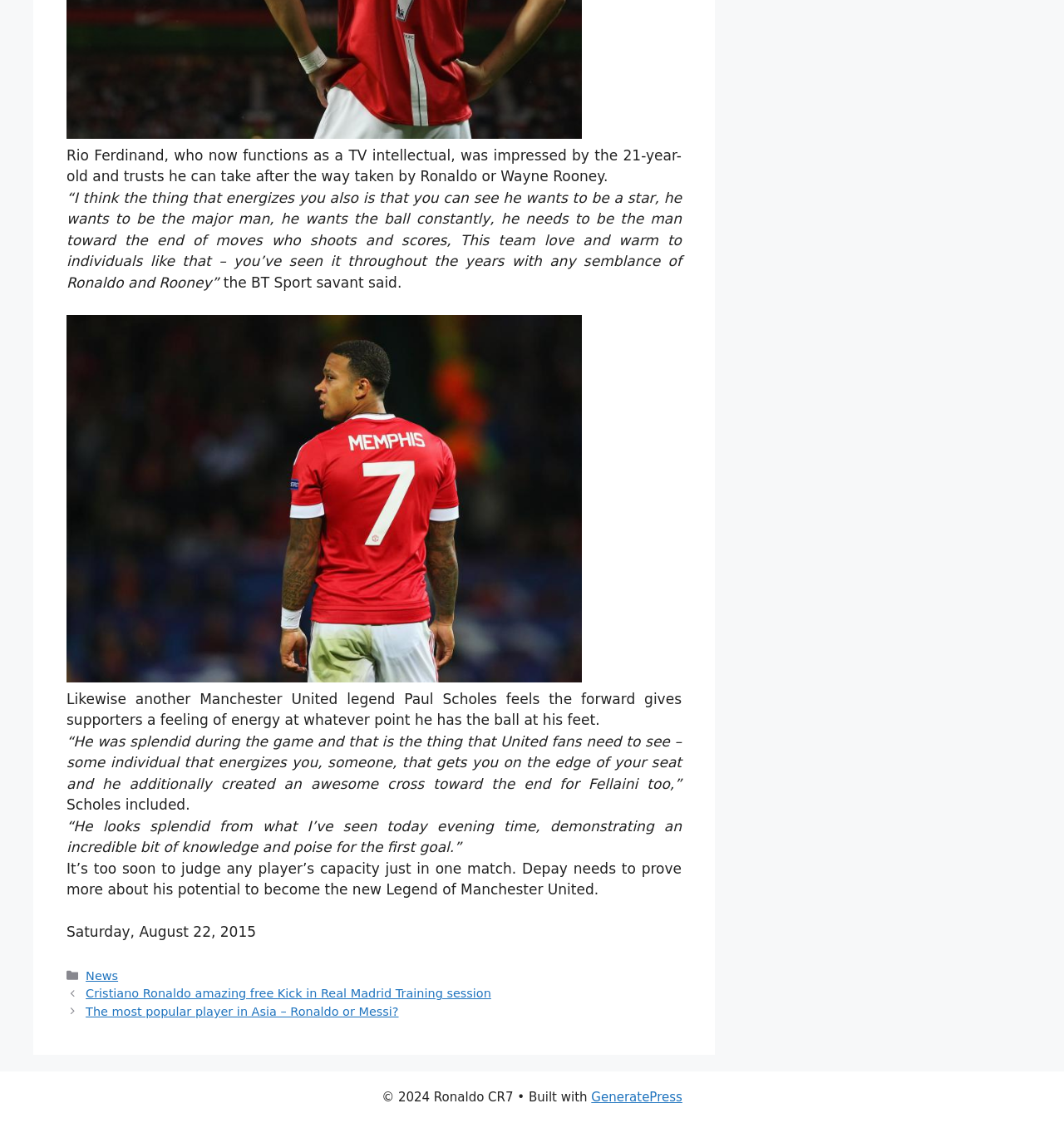What is the date of the article?
Please respond to the question thoroughly and include all relevant details.

The date of the article is mentioned at the bottom of the webpage, above the footer section, as 'Saturday, August 22, 2015'.